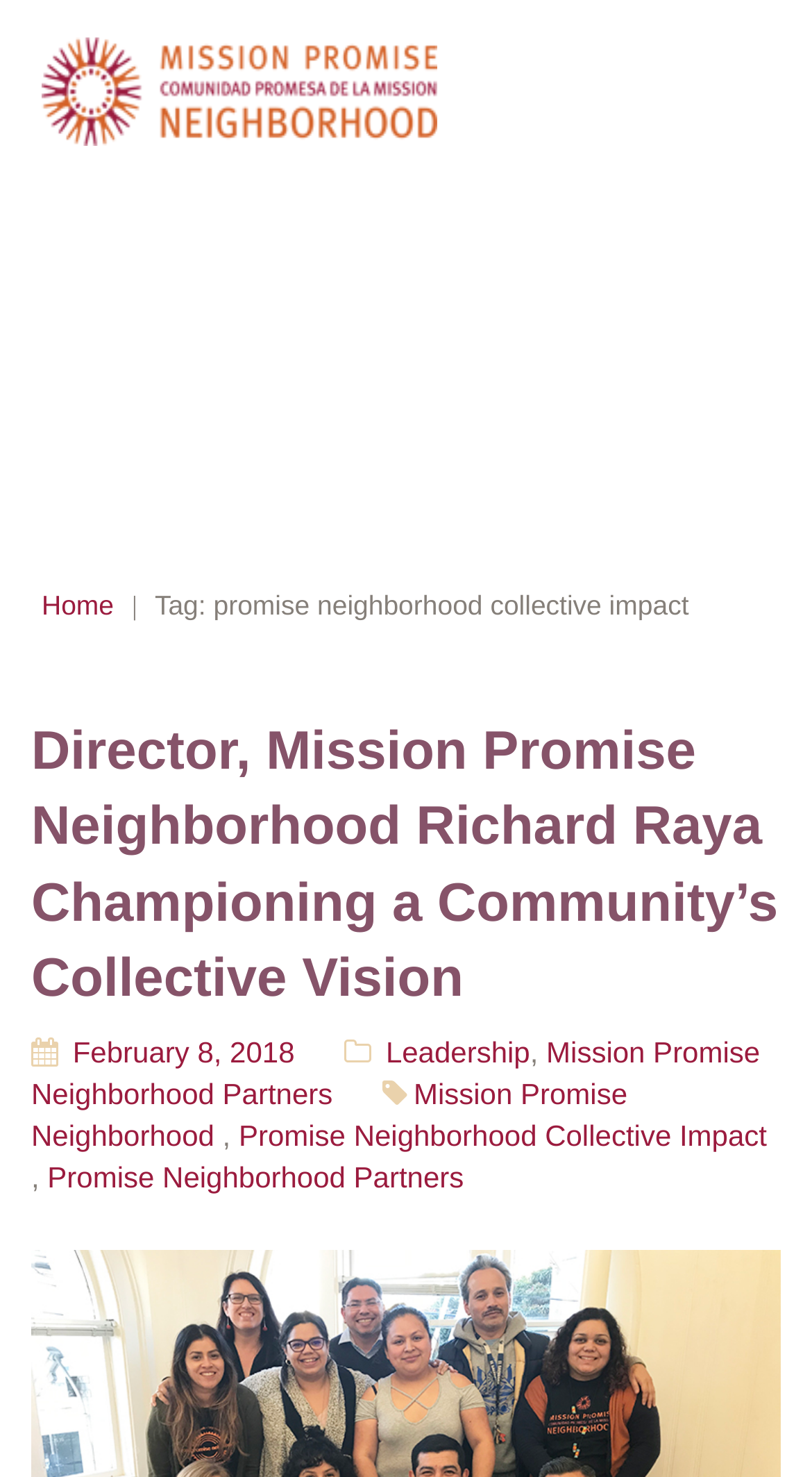Provide a one-word or one-phrase answer to the question:
What is the name of the organization?

Mission Promise Neighborhood